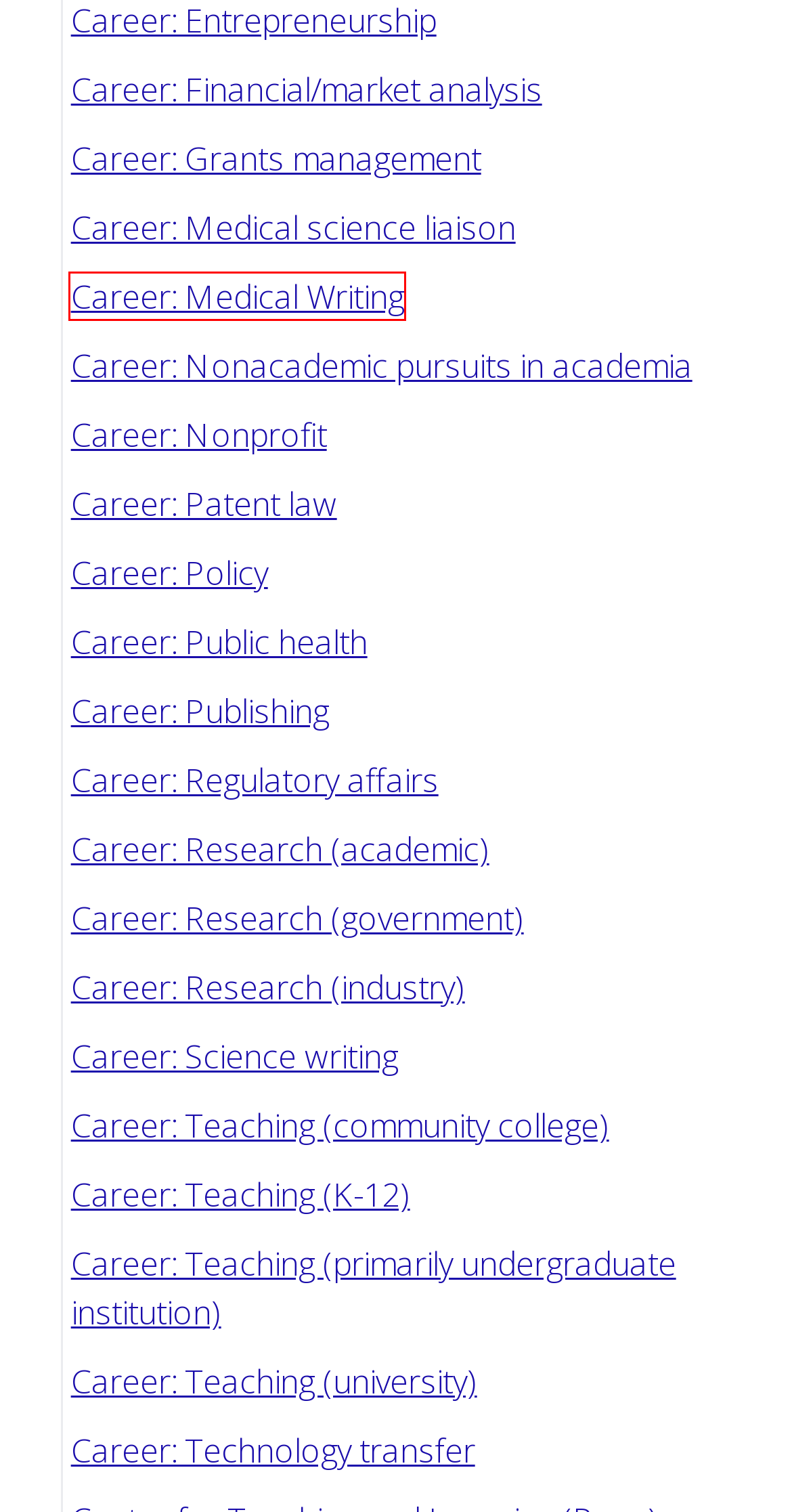Look at the screenshot of the webpage and find the element within the red bounding box. Choose the webpage description that best fits the new webpage that will appear after clicking the element. Here are the candidates:
A. Career: Teaching (primarily undergraduate institution)
B. Career: Policy
C. Career: Teaching (K-12)
D. Career: Medical Writing
E. Career: Teaching (university)
F. Career: Nonacademic pursuits in academia
G. Career: Public health
H. Career: Science writing

D